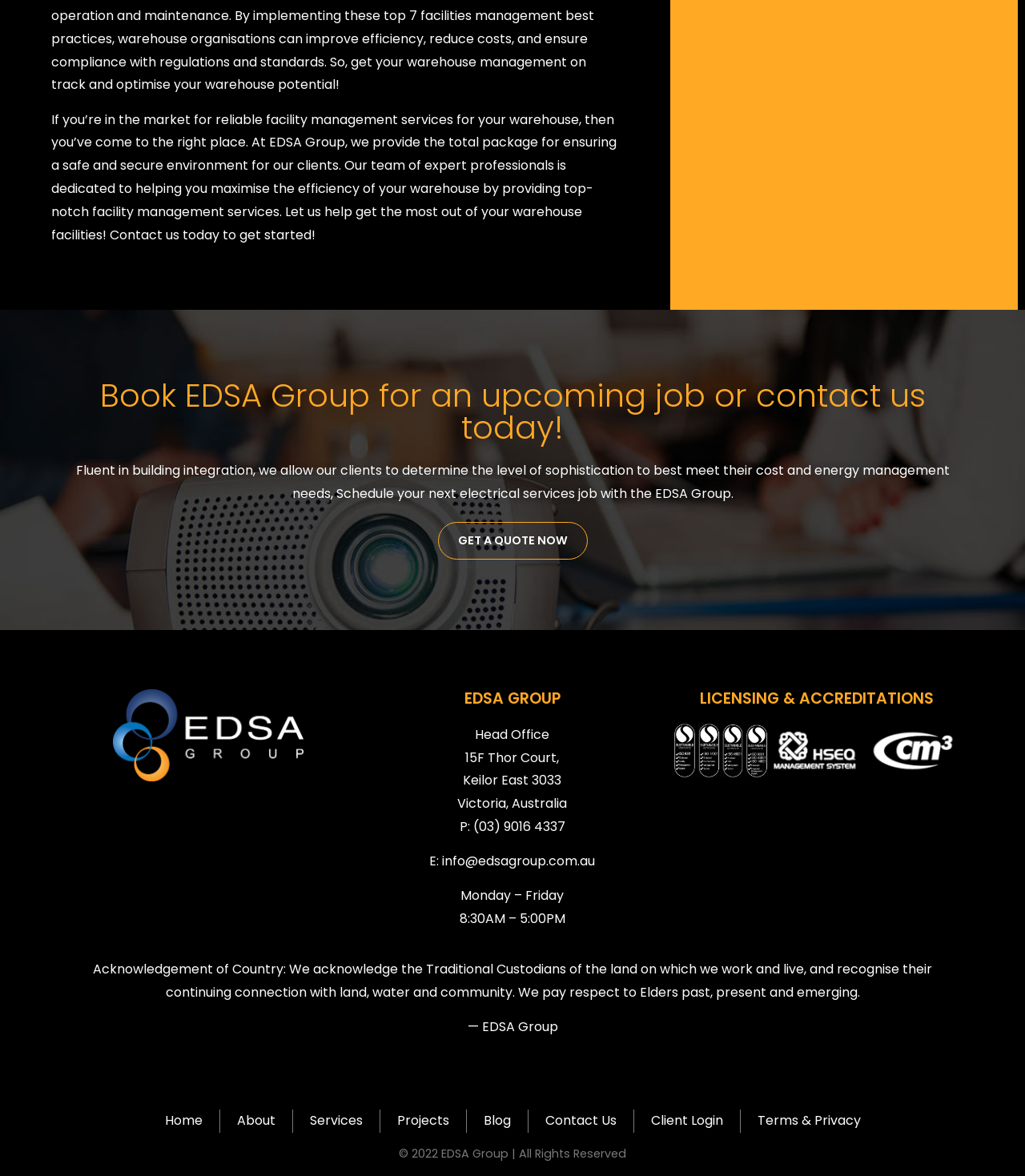Answer the following inquiry with a single word or phrase:
What is the company's name?

EDSA Group